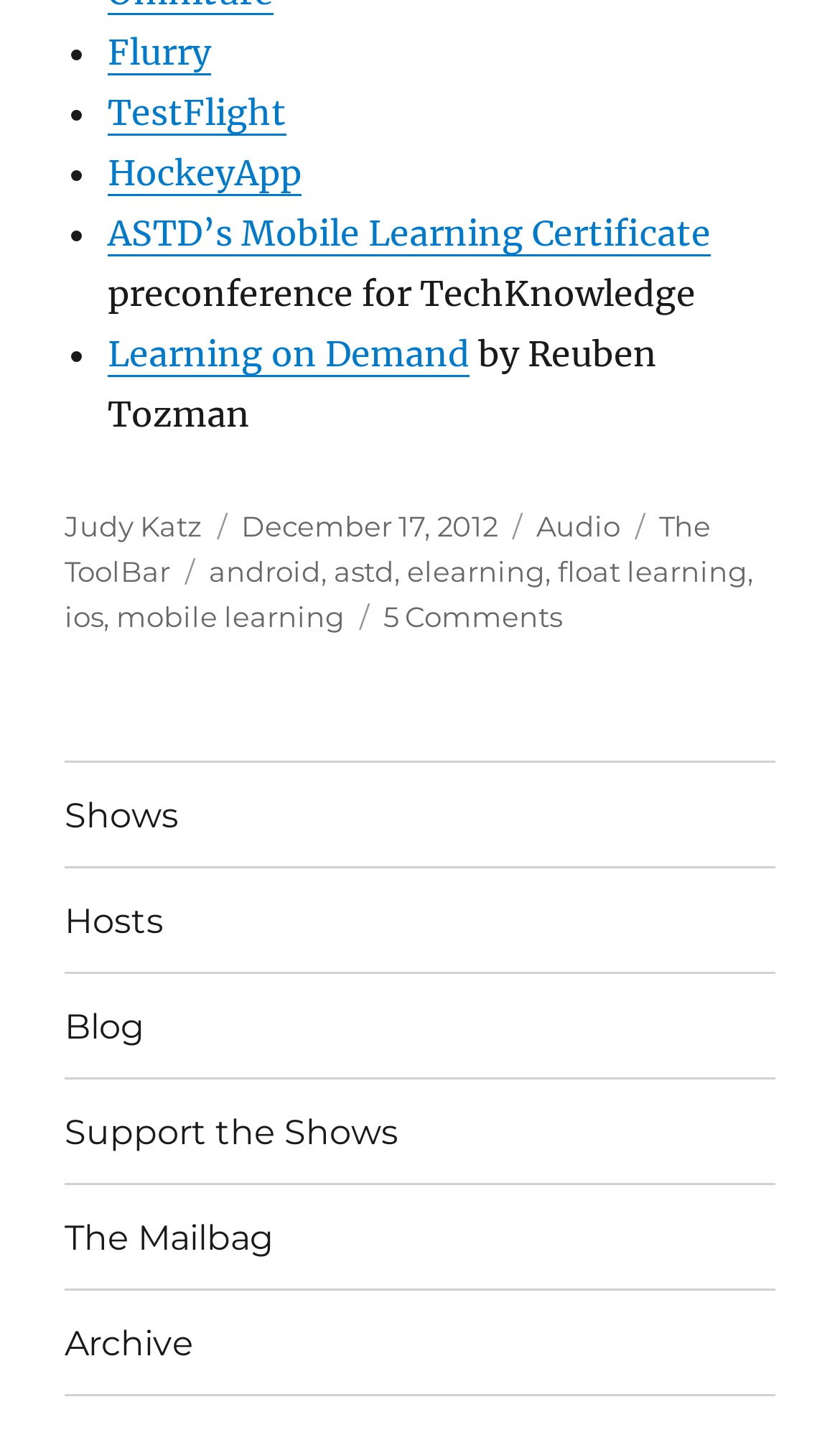Respond to the following question using a concise word or phrase: 
How many comments are there on the post '#24 – You Can’t Beer Everybody'?

5